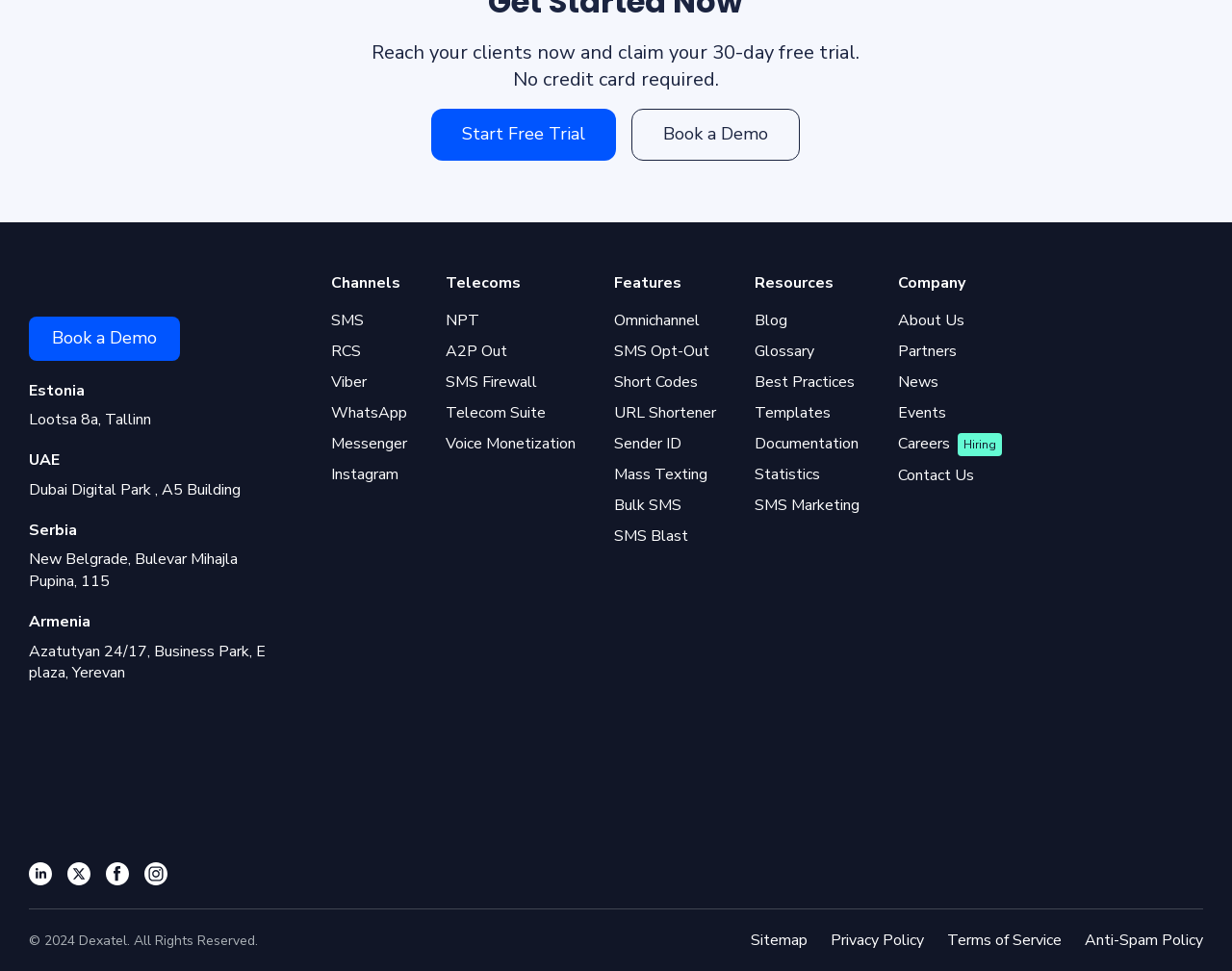Identify the bounding box coordinates of the element to click to follow this instruction: 'Contact Us'. Ensure the coordinates are four float values between 0 and 1, provided as [left, top, right, bottom].

[0.729, 0.474, 0.813, 0.505]